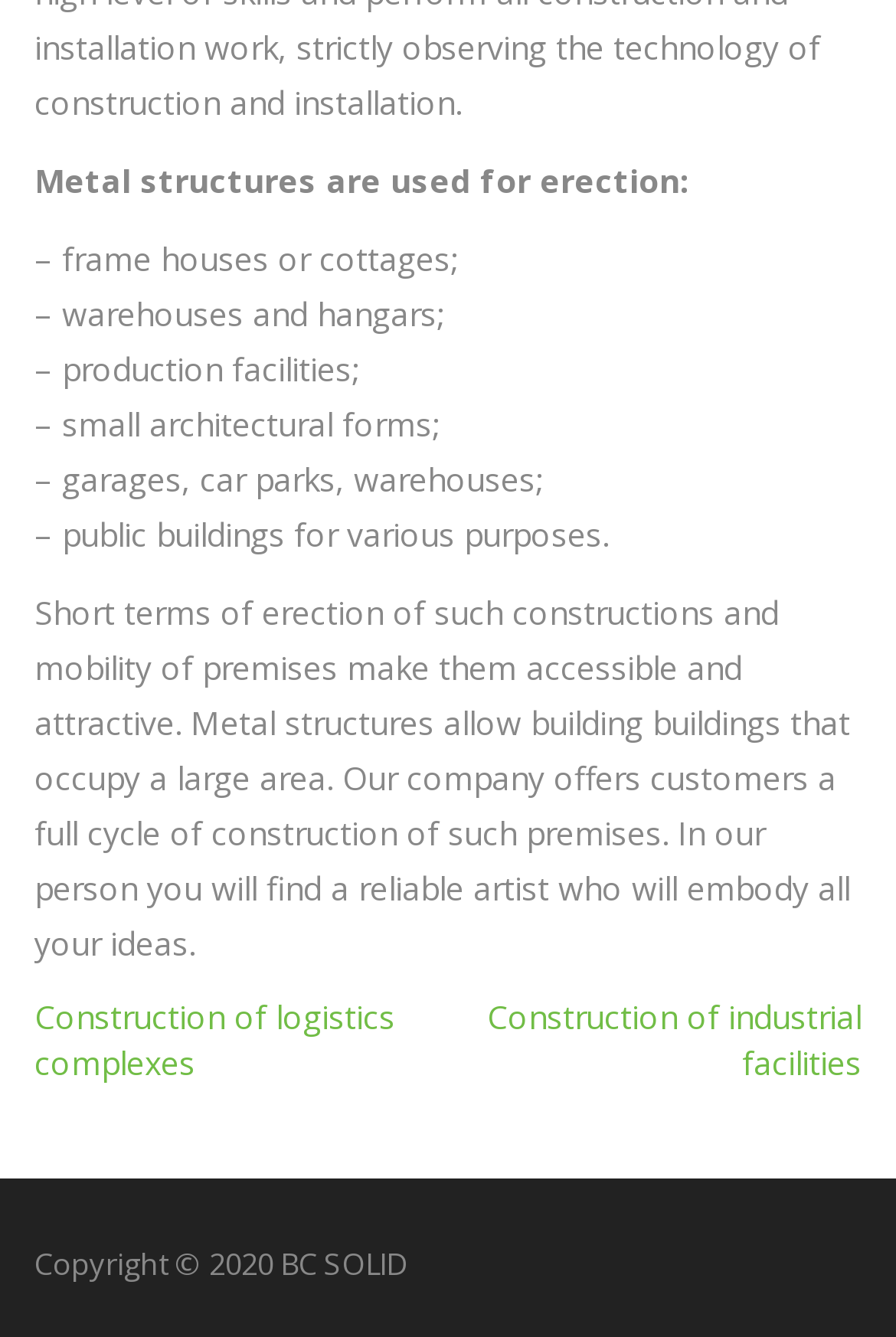Determine the bounding box coordinates for the UI element described. Format the coordinates as (top-left x, top-left y, bottom-right x, bottom-right y) and ensure all values are between 0 and 1. Element description: Construction of industrial facilities

[0.544, 0.743, 0.962, 0.81]